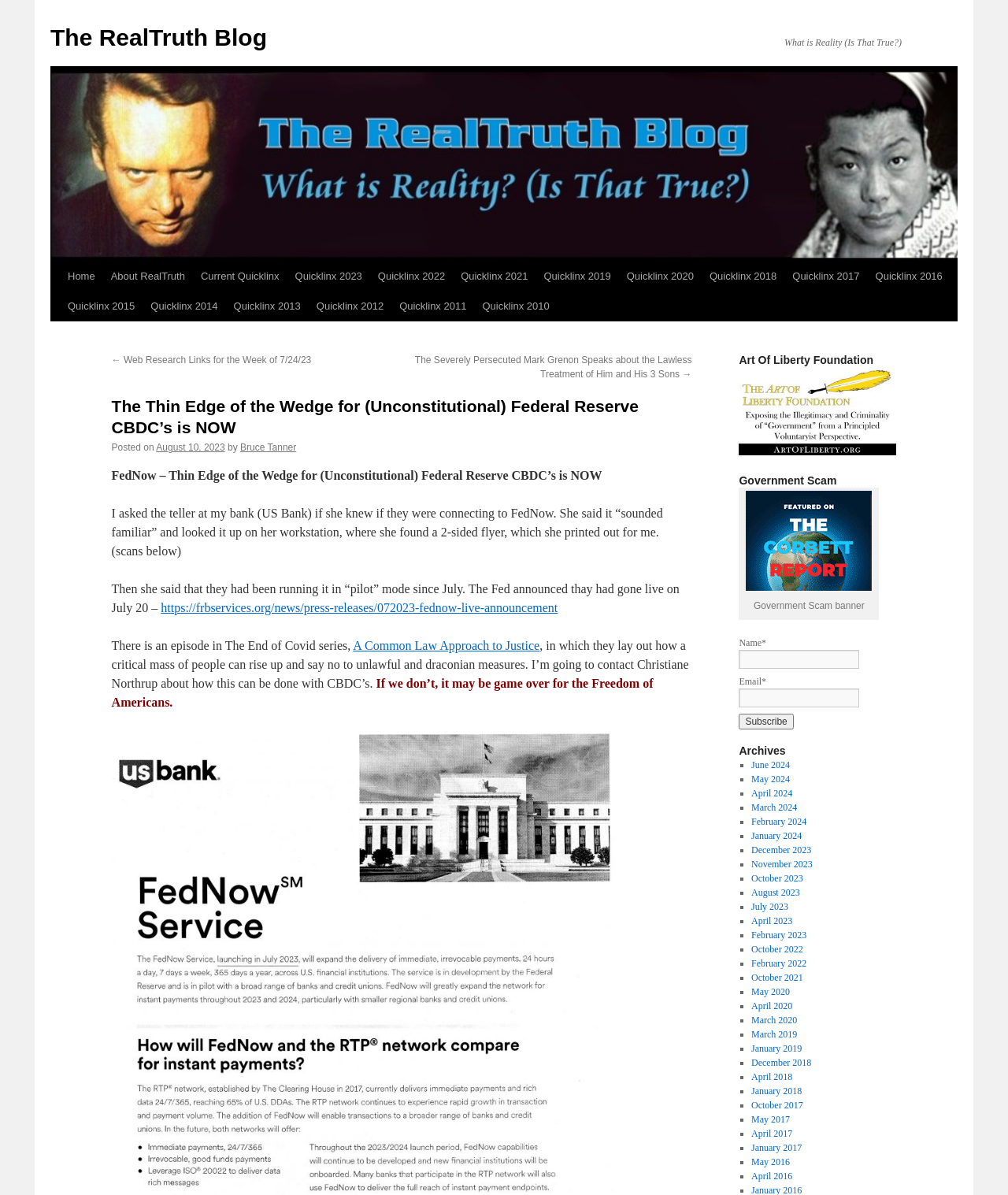Please mark the clickable region by giving the bounding box coordinates needed to complete this instruction: "Check the archives for August 2023".

[0.745, 0.742, 0.793, 0.751]